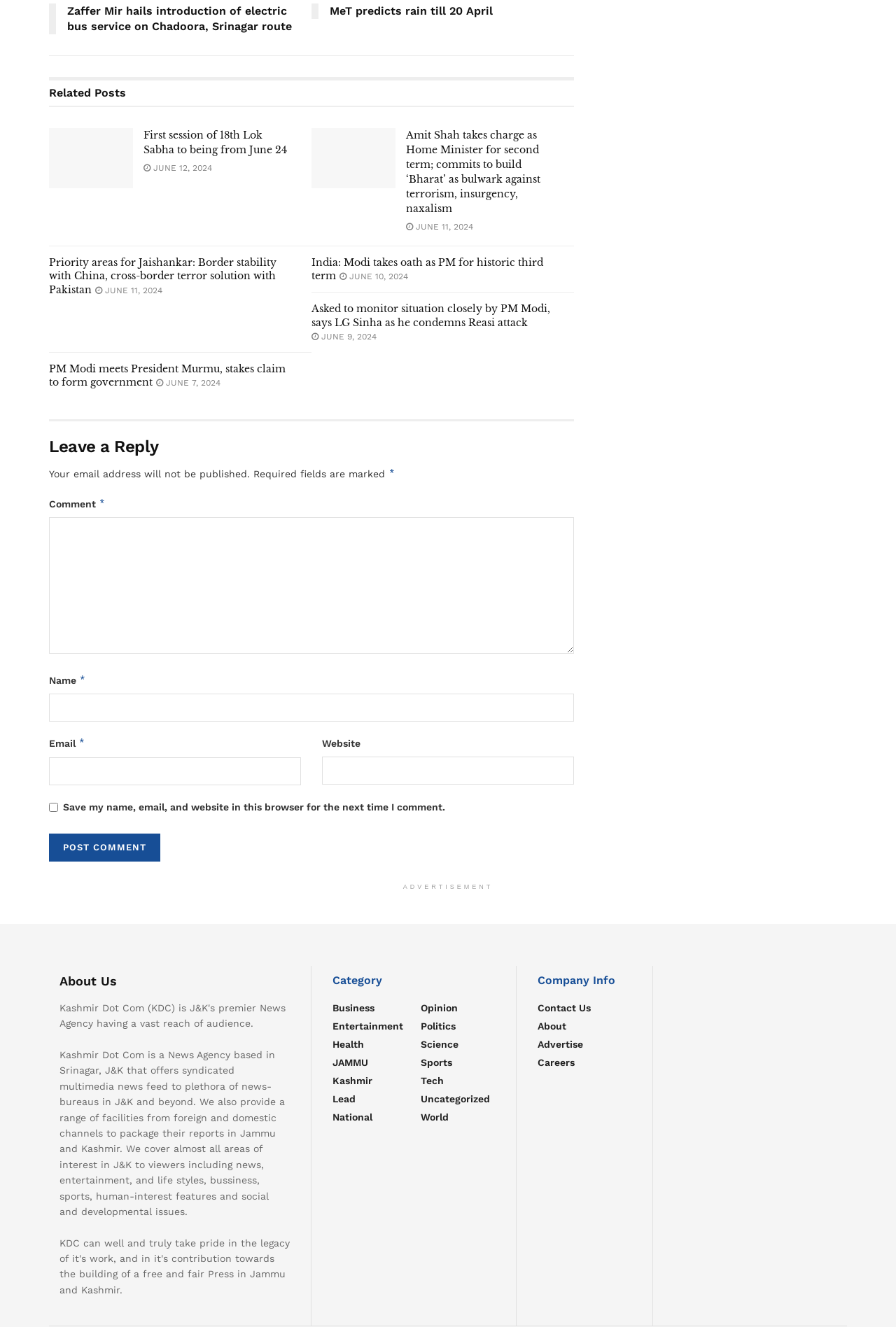Provide the bounding box coordinates of the HTML element described by the text: "parent_node: Email * aria-describedby="email-notes" name="email"". The coordinates should be in the format [left, top, right, bottom] with values between 0 and 1.

[0.055, 0.568, 0.336, 0.589]